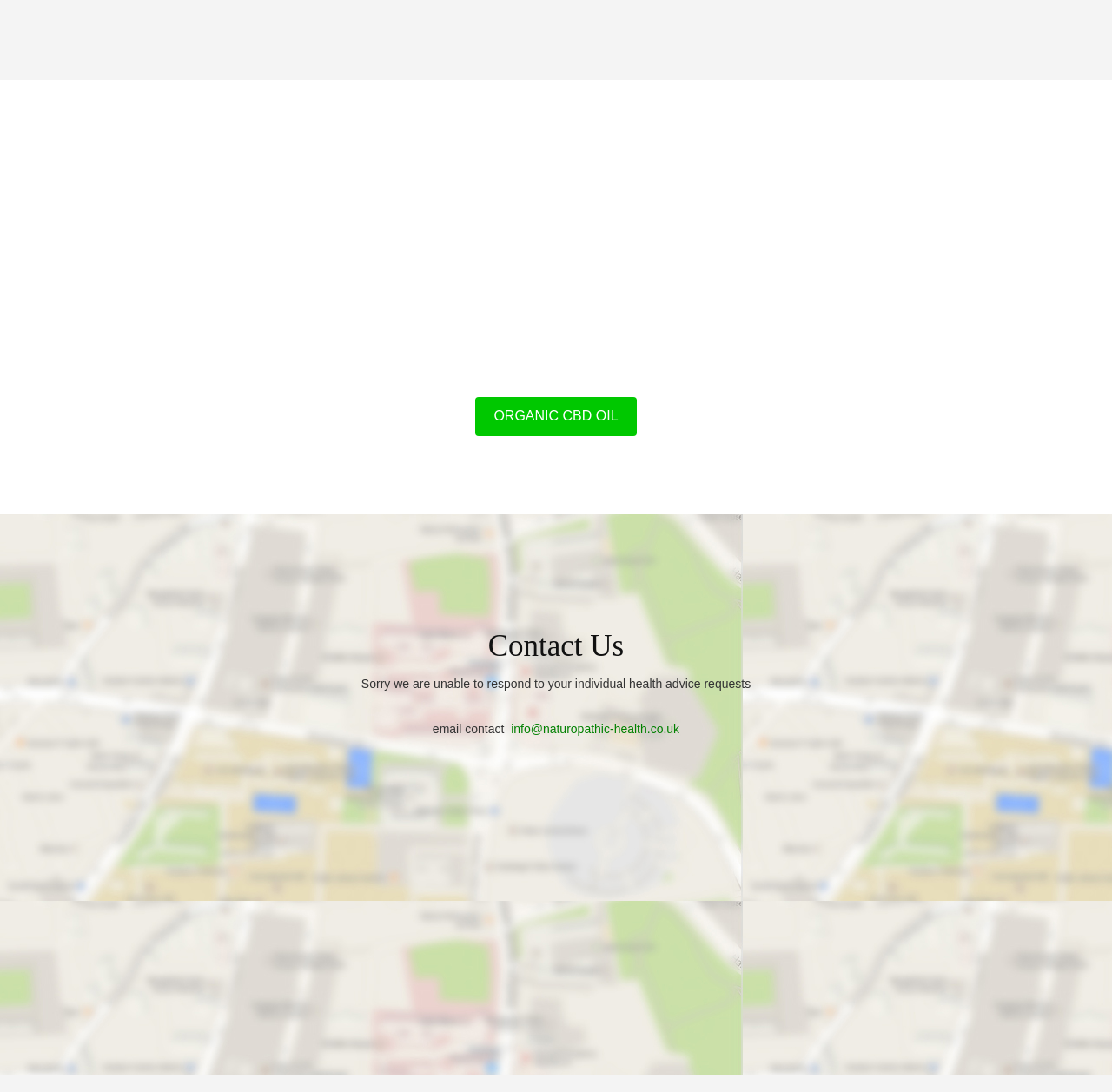Locate the bounding box of the UI element described by: "ORGANIC CBD OIL" in the given webpage screenshot.

[0.444, 0.374, 0.556, 0.388]